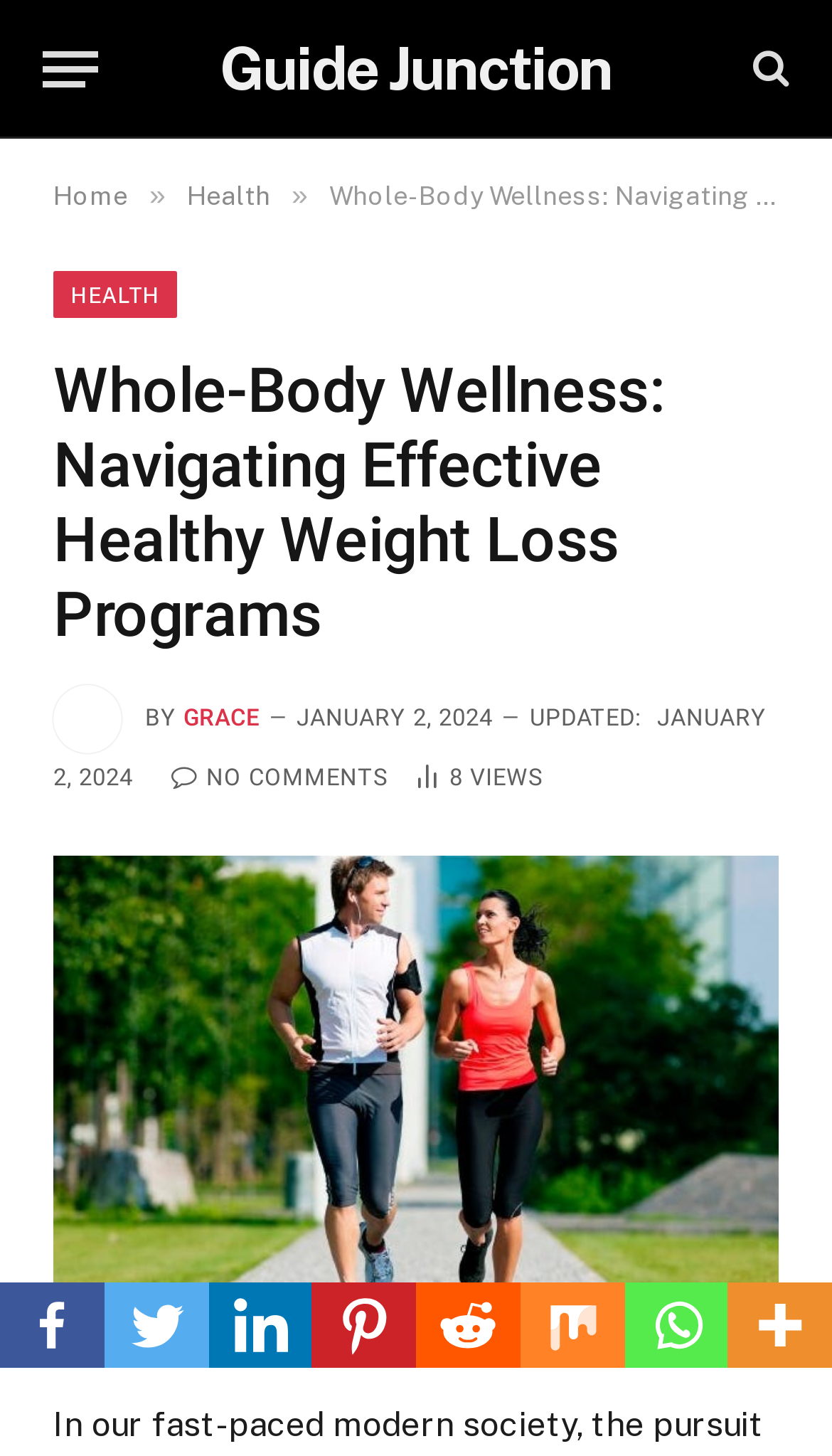How many social media sharing options are there?
Using the image as a reference, answer with just one word or a short phrase.

9